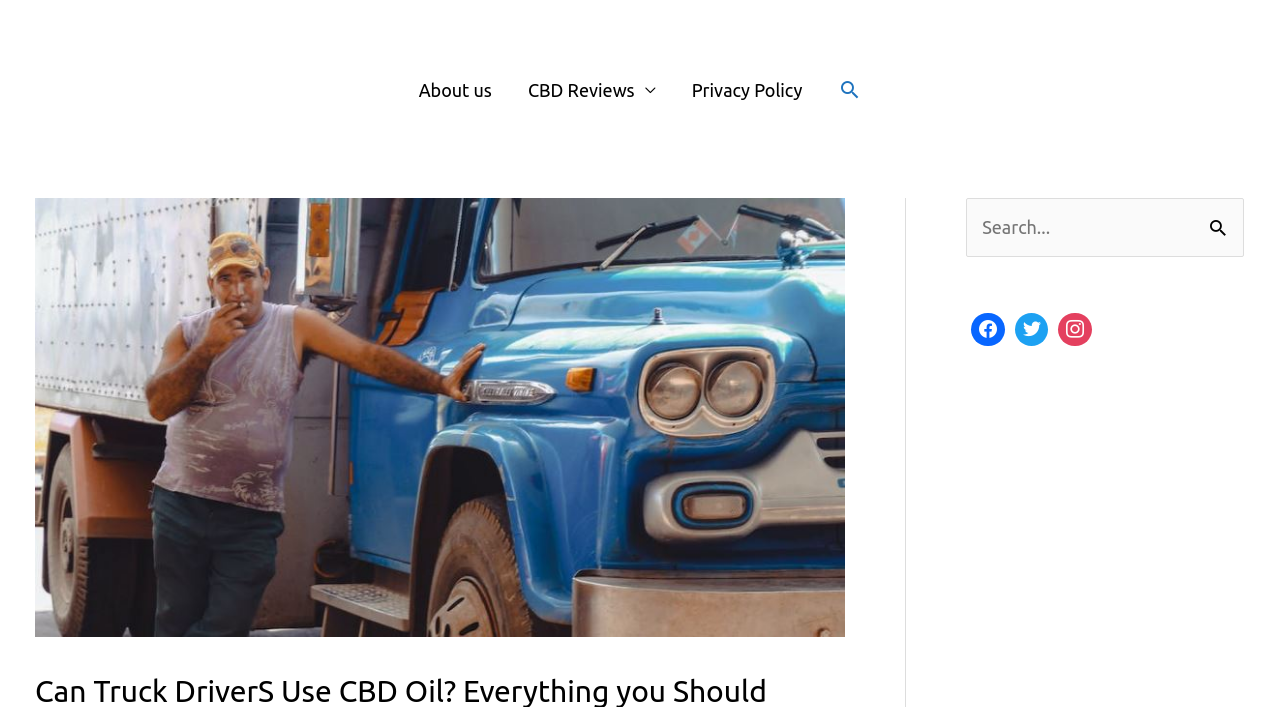Predict the bounding box coordinates of the UI element that matches this description: "CBD Reviews". The coordinates should be in the format [left, top, right, bottom] with each value between 0 and 1.

[0.398, 0.076, 0.526, 0.178]